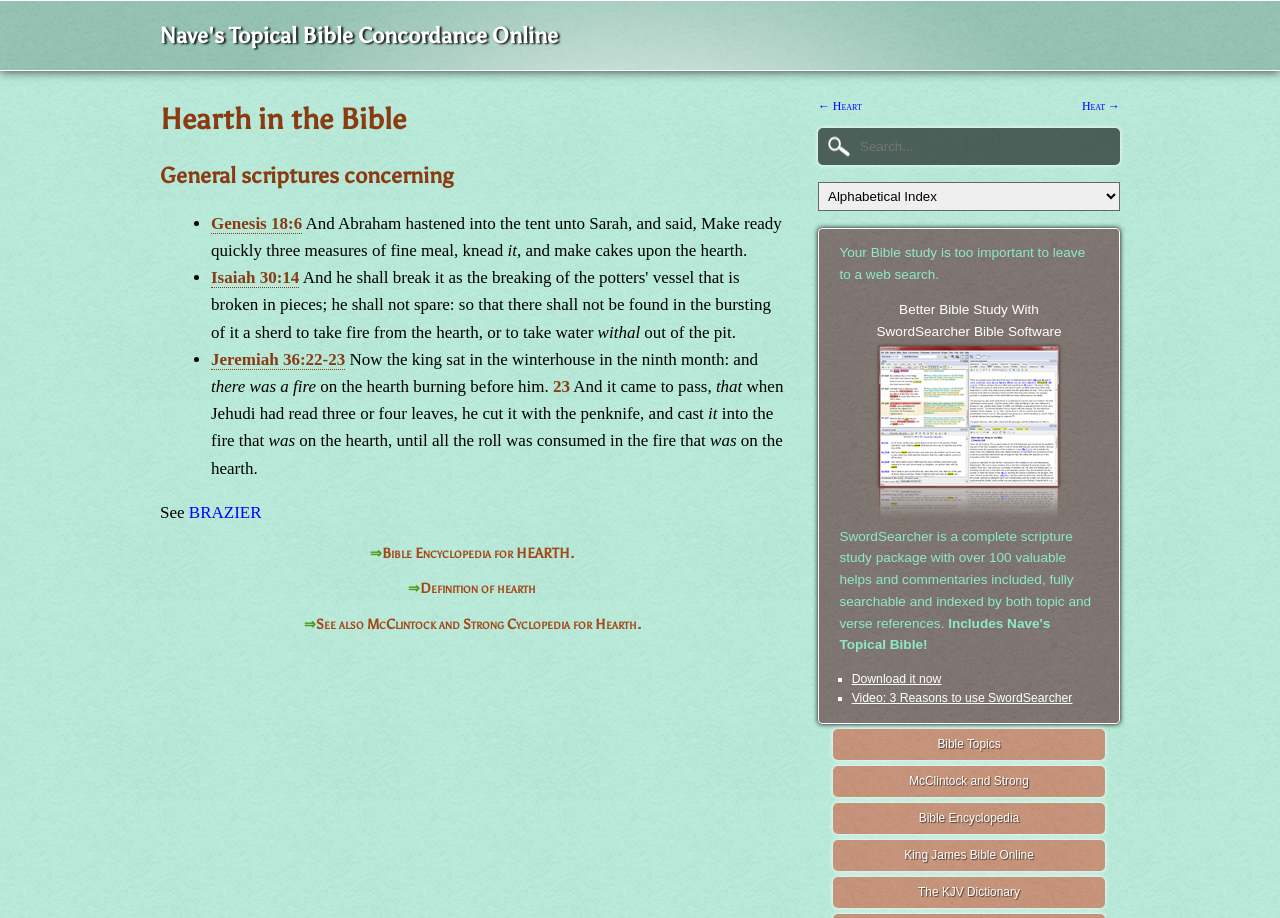Mark the bounding box of the element that matches the following description: "BRAZIER".

[0.147, 0.548, 0.204, 0.568]